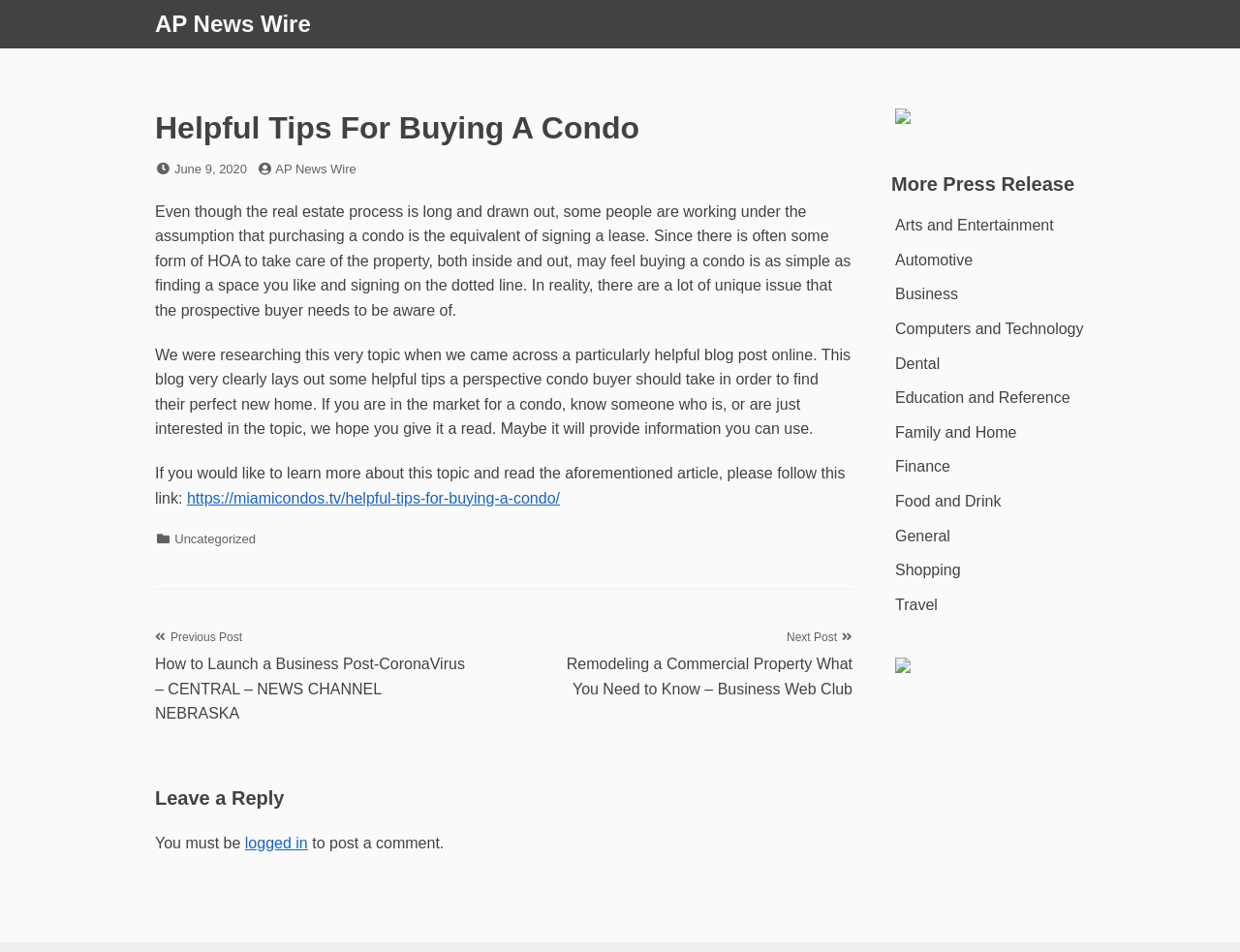Determine the bounding box coordinates for the region that must be clicked to execute the following instruction: "View previous post".

[0.125, 0.66, 0.378, 0.758]